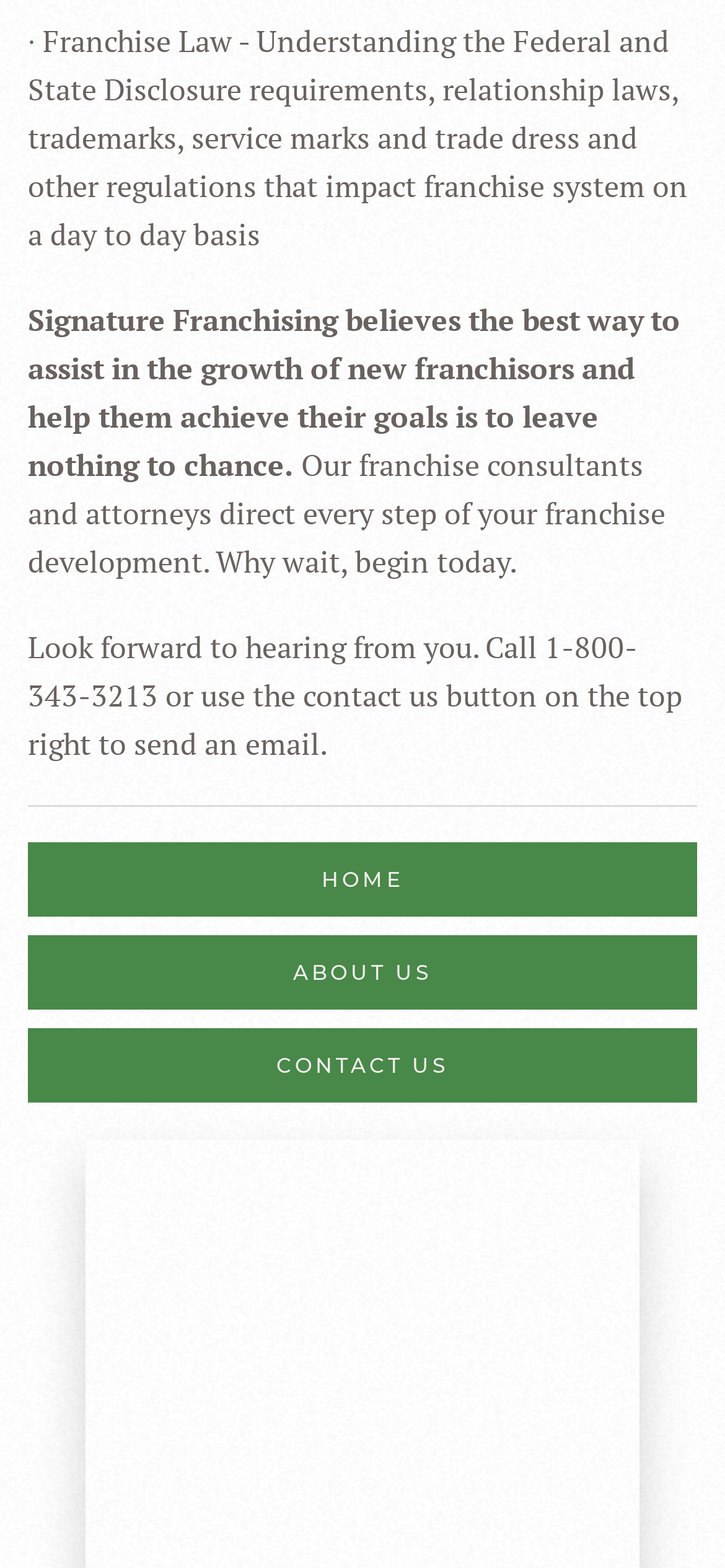Identify the bounding box for the described UI element: "Home".

[0.038, 0.537, 0.962, 0.584]